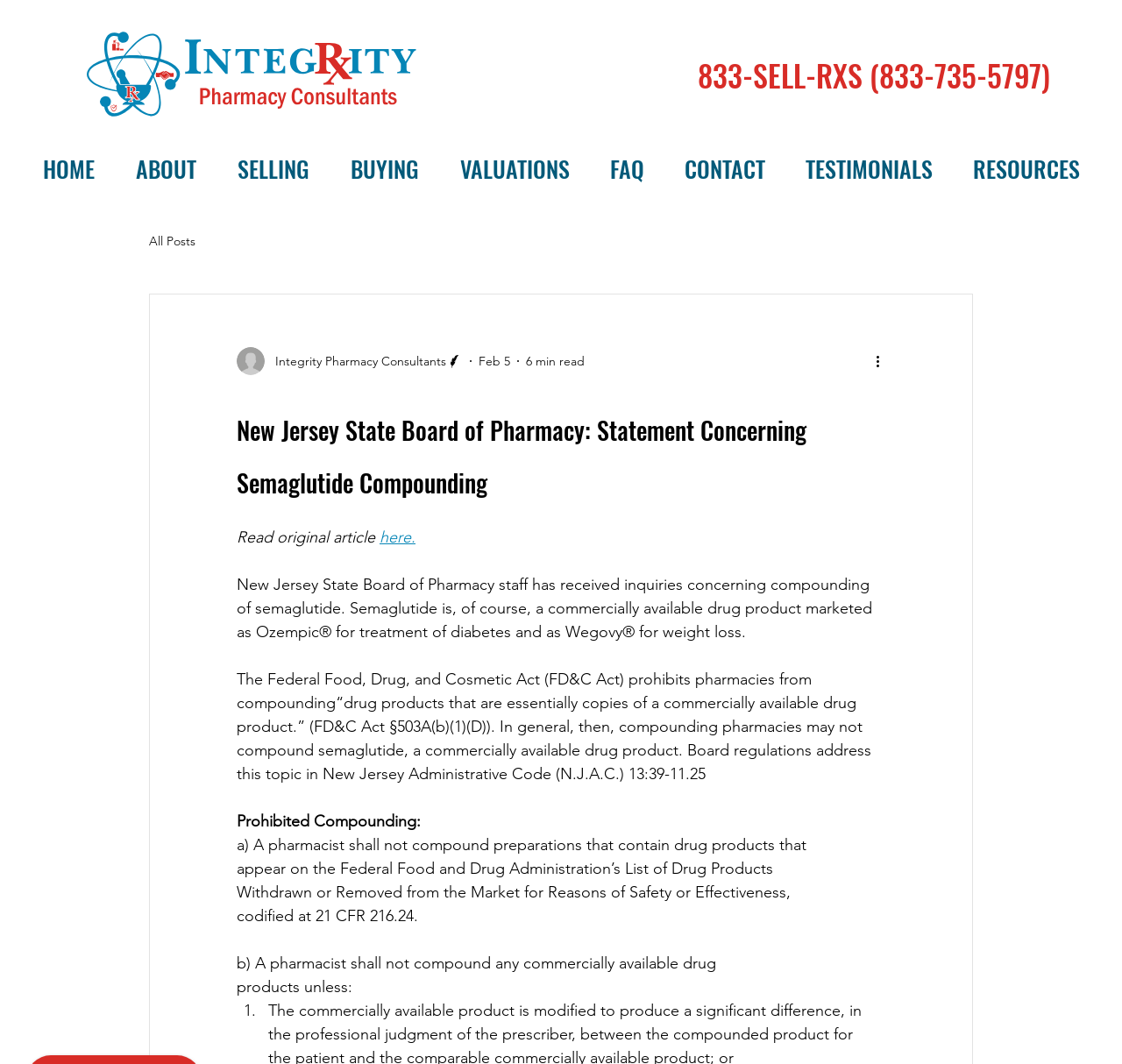Determine the bounding box coordinates of the clickable area required to perform the following instruction: "Click on 'More actions'". The coordinates should be represented as four float numbers between 0 and 1: [left, top, right, bottom].

[0.778, 0.329, 0.797, 0.349]